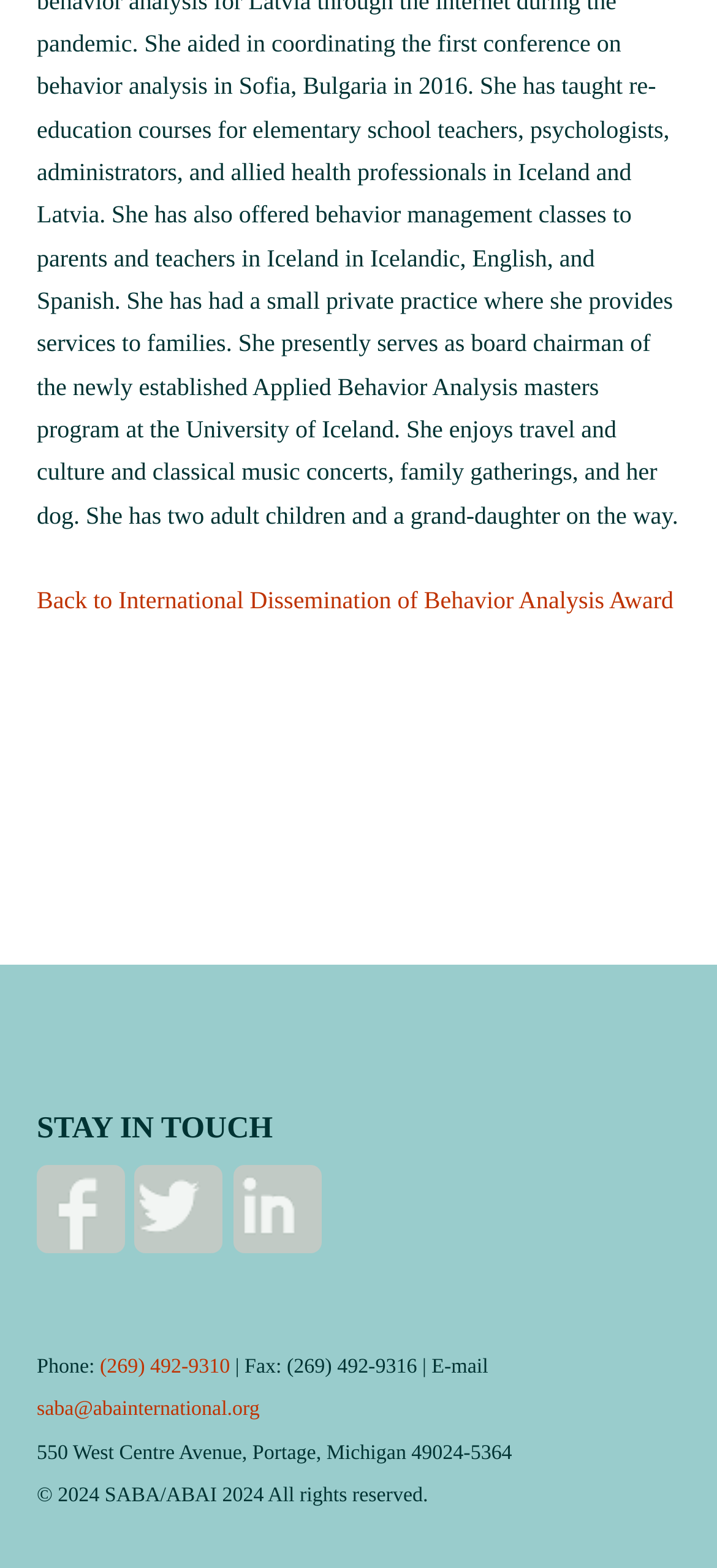What is the organization's address?
Could you answer the question in a detailed manner, providing as much information as possible?

I found the address by looking at the section that contains the address information, which is located below the phone number and email address.